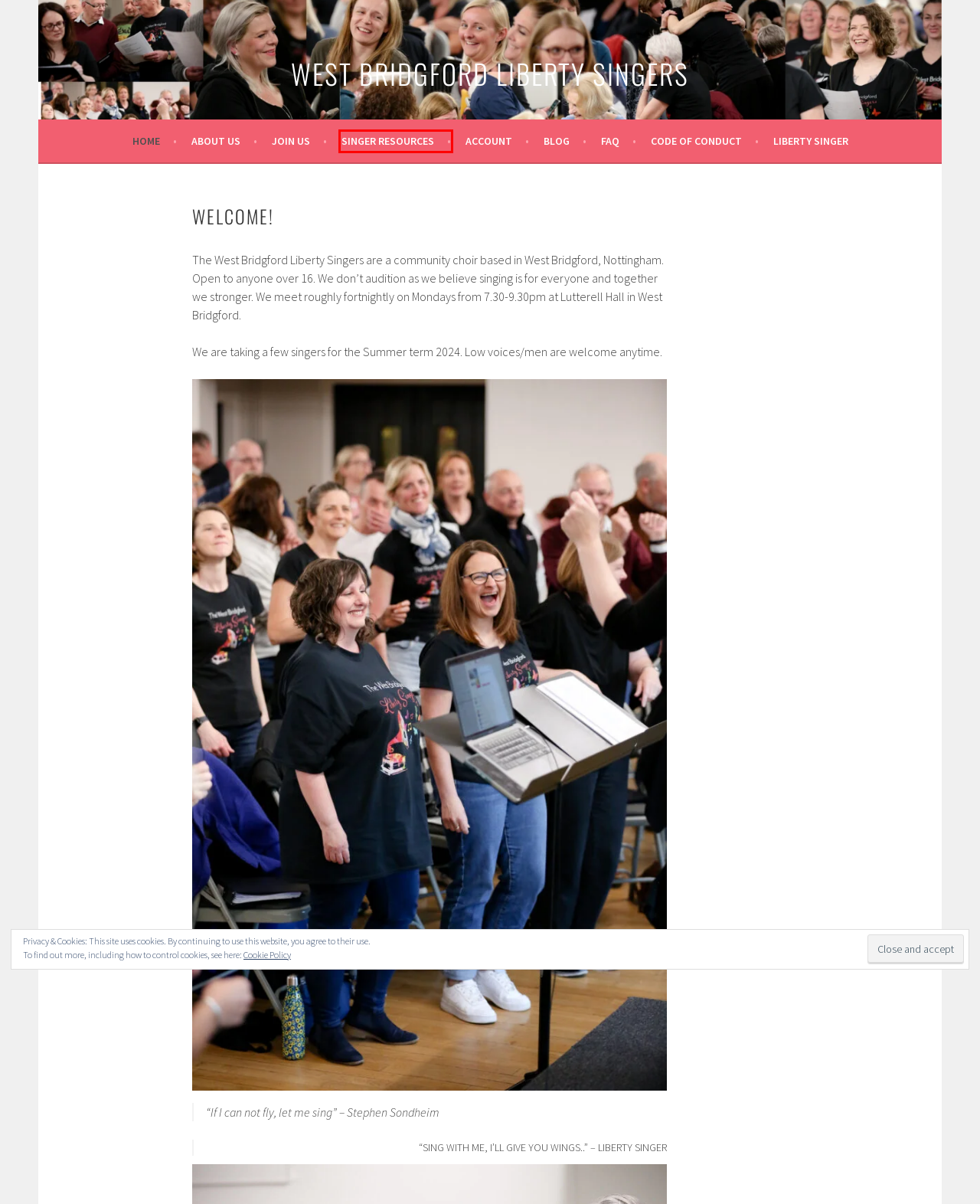Review the screenshot of a webpage containing a red bounding box around an element. Select the description that best matches the new webpage after clicking the highlighted element. The options are:
A. West Bridgford Liberty Singers - West Bridgford Liberty Singers
B. Rehearsal recordings Archives - West Bridgford Liberty Singers
C. Privacy Policy - West Bridgford Liberty Singers
D. Singer Resources - West Bridgford Liberty Singers
E. FAQ - West Bridgford Liberty Singers
F. Account - West Bridgford Liberty Singers
G. Blog - West Bridgford Liberty Singers
H. Code of Conduct - West Bridgford Liberty Singers

D